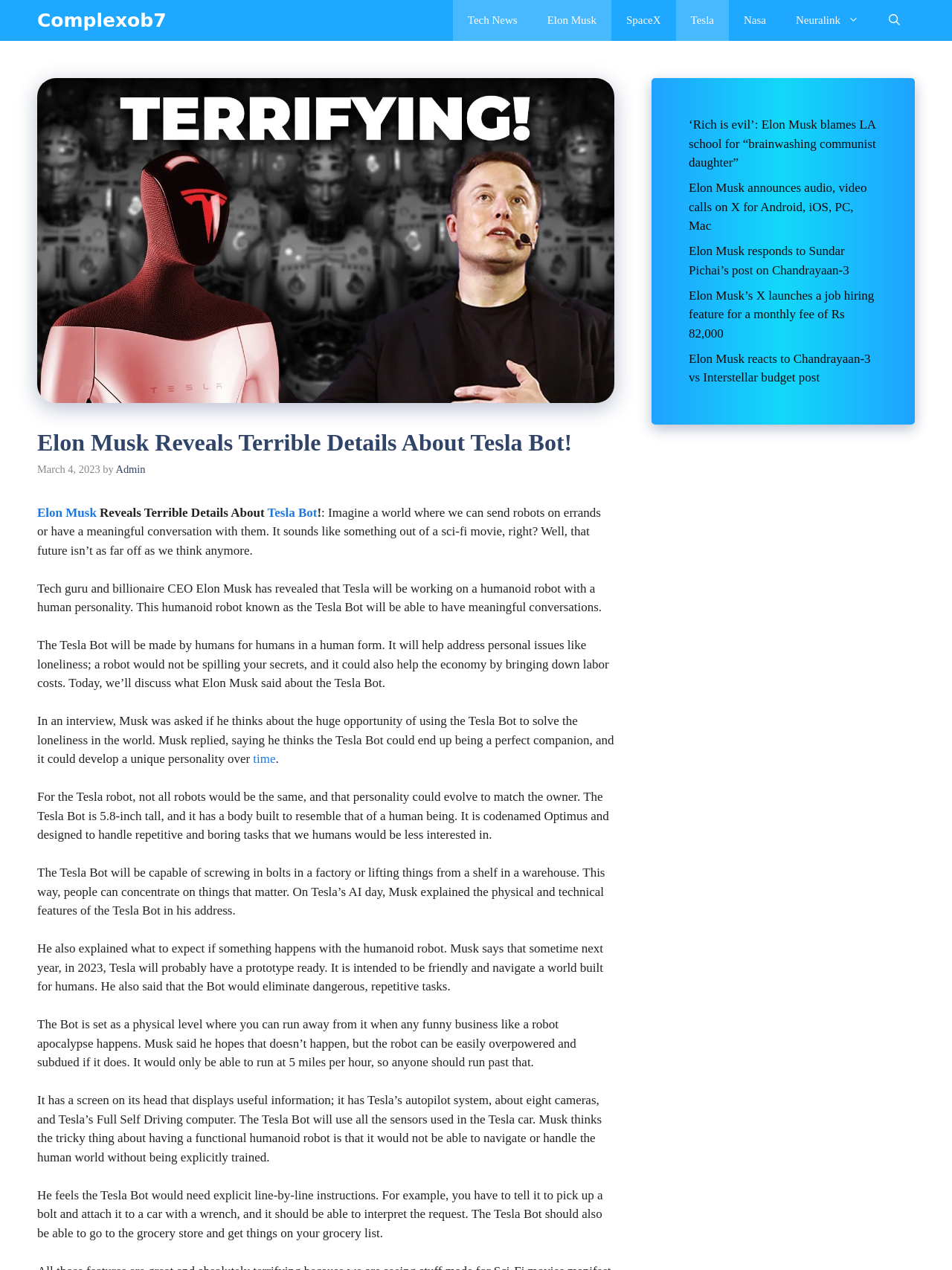Provide the bounding box coordinates of the HTML element this sentence describes: "aria-label="Open Search Bar"". The bounding box coordinates consist of four float numbers between 0 and 1, i.e., [left, top, right, bottom].

[0.918, 0.0, 0.961, 0.032]